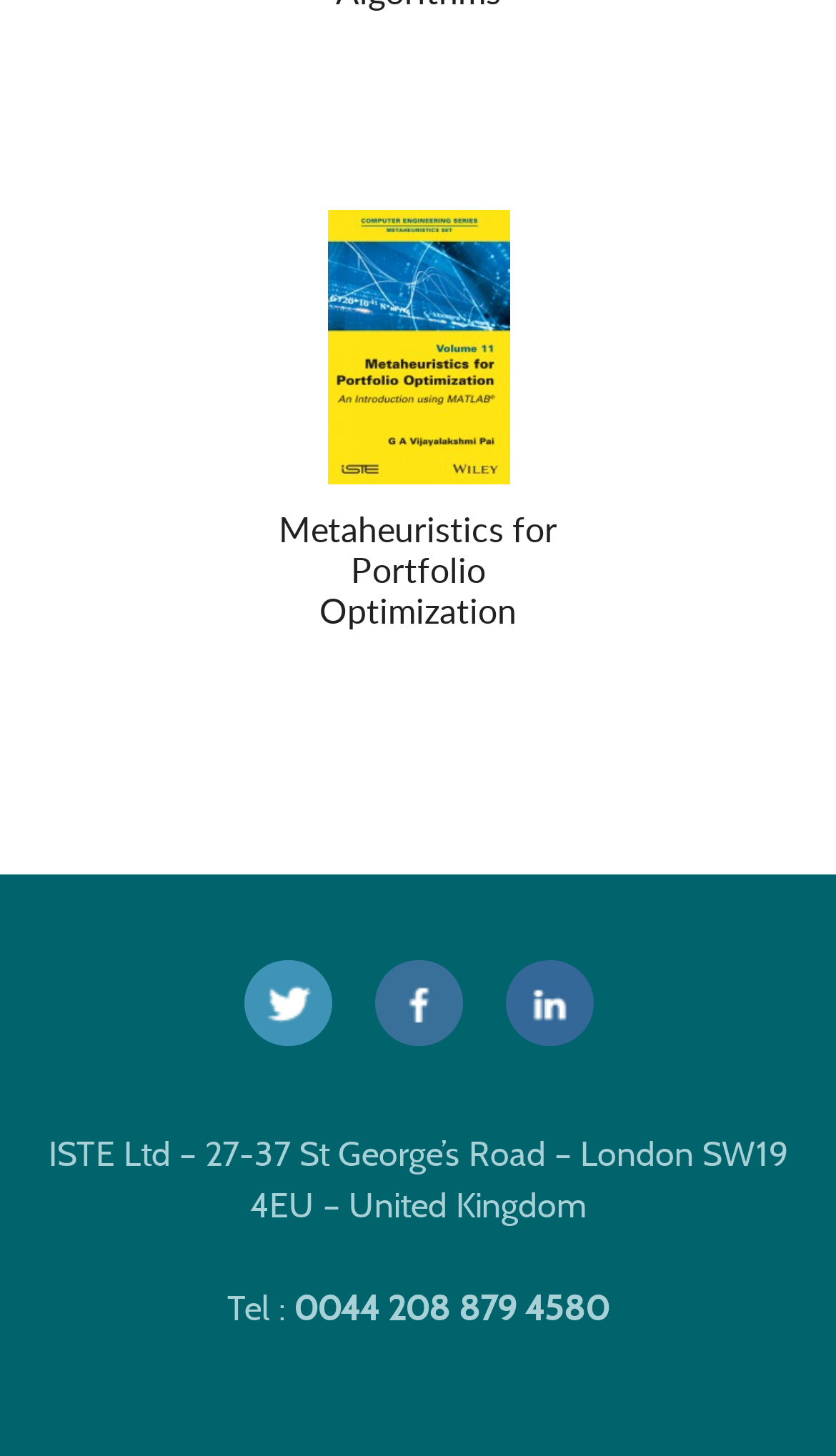Give a one-word or one-phrase response to the question: 
What is the phone number of ISTE Ltd?

0044 208 879 4580